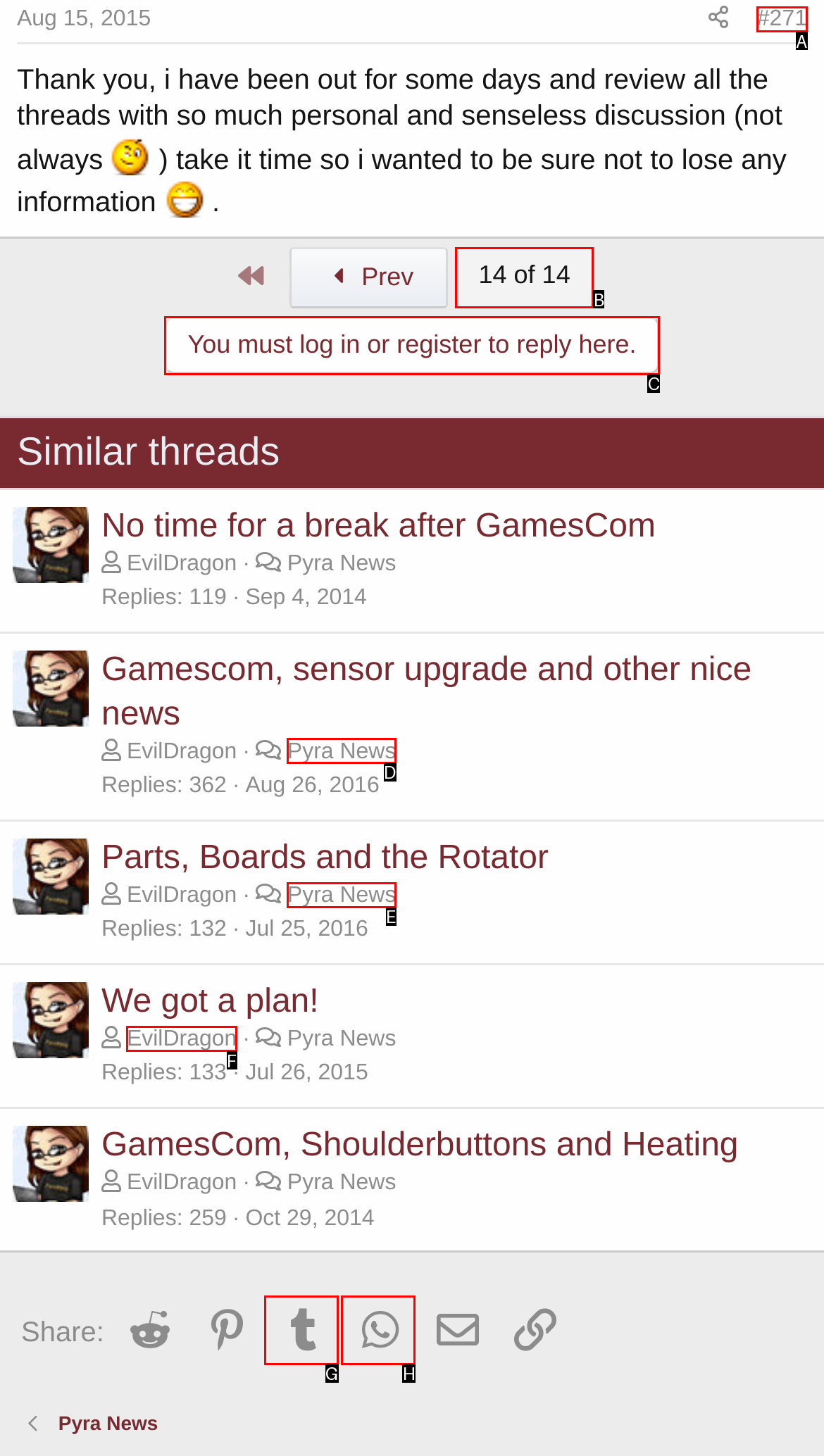Select the HTML element that best fits the description: Tumblr
Respond with the letter of the correct option from the choices given.

G